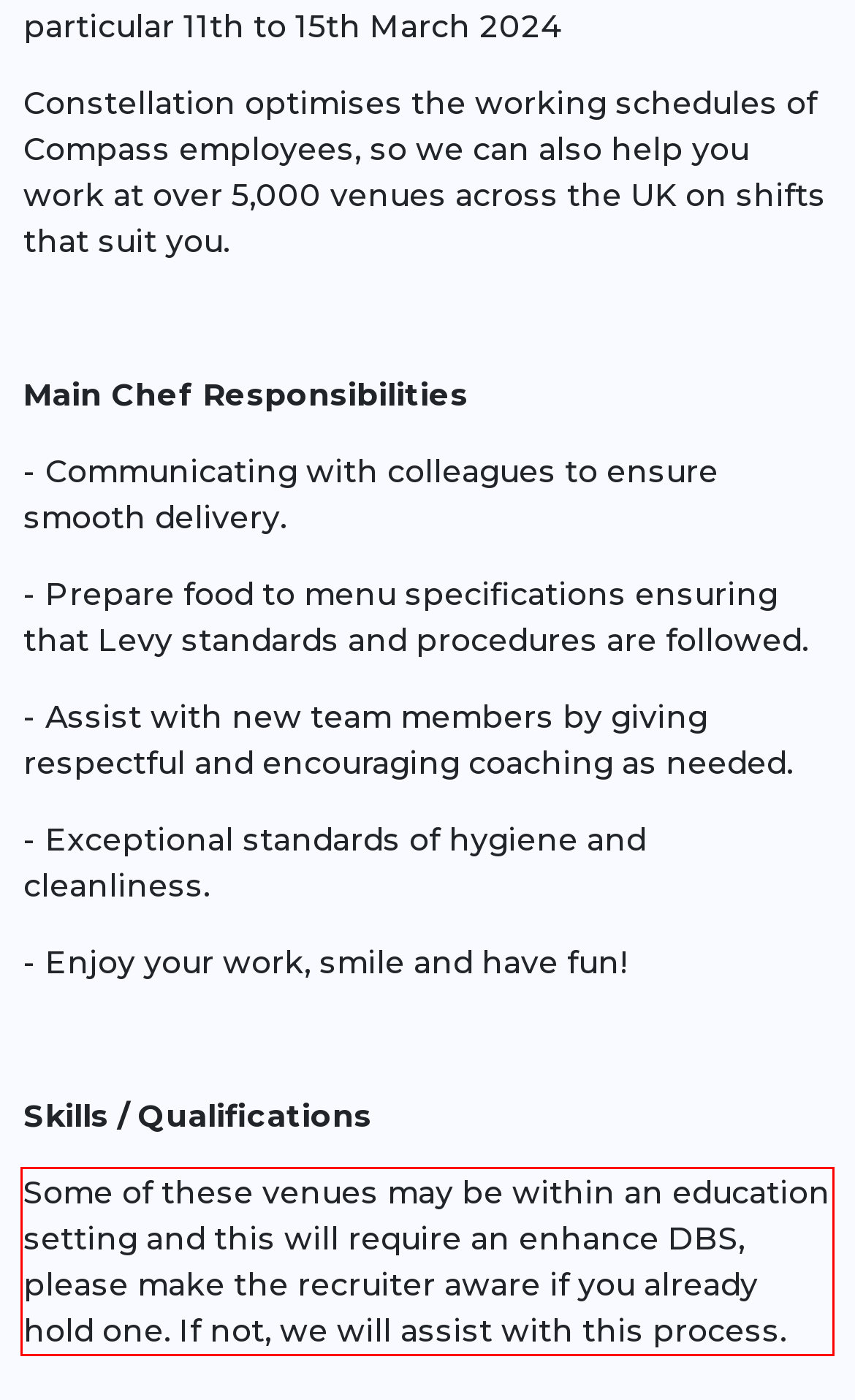You are given a screenshot showing a webpage with a red bounding box. Perform OCR to capture the text within the red bounding box.

Some of these venues may be within an education setting and this will require an enhance DBS, please make the recruiter aware if you already hold one. If not, we will assist with this process.